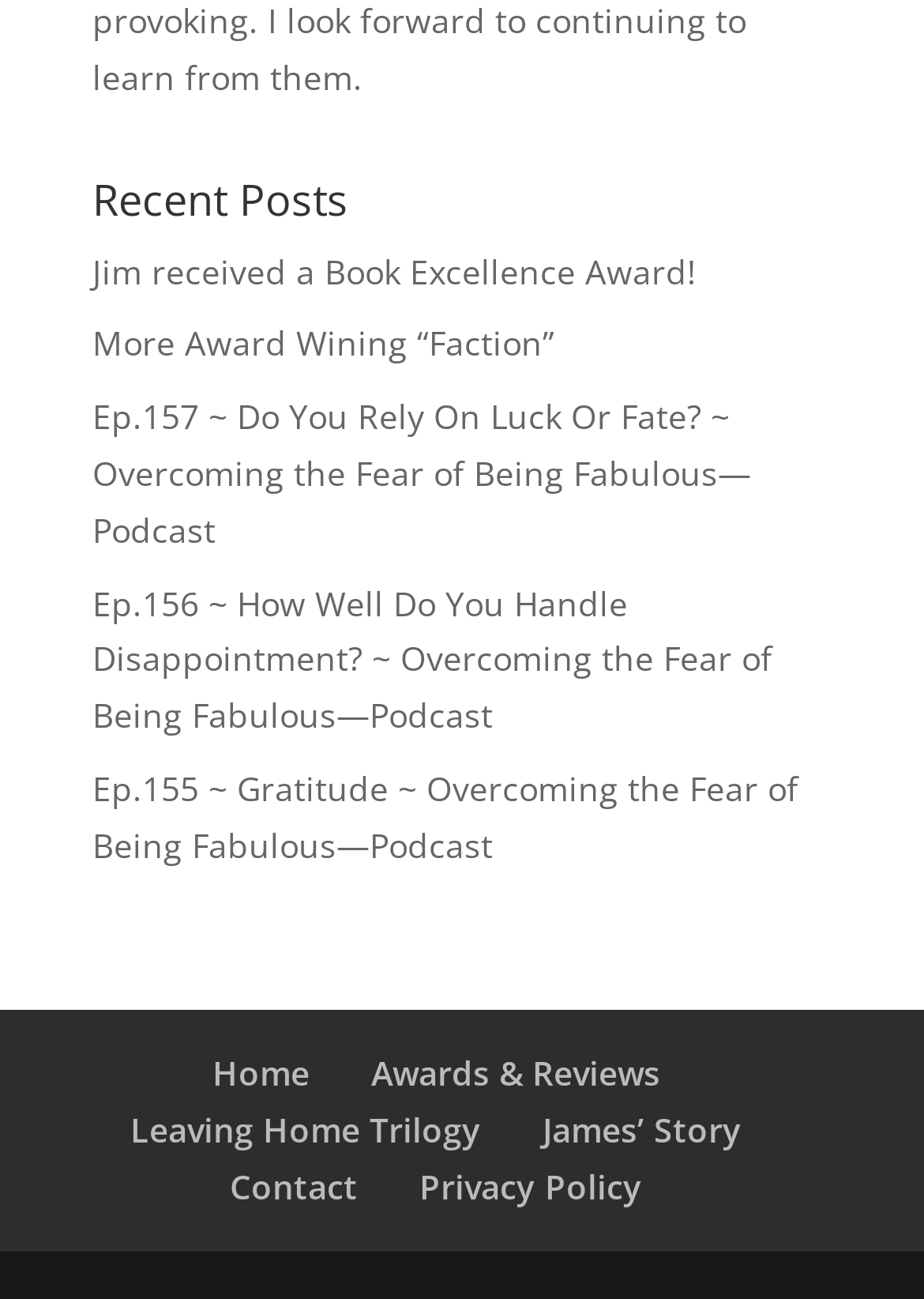For the given element description Home, determine the bounding box coordinates of the UI element. The coordinates should follow the format (top-left x, top-left y, bottom-right x, bottom-right y) and be within the range of 0 to 1.

[0.229, 0.809, 0.335, 0.844]